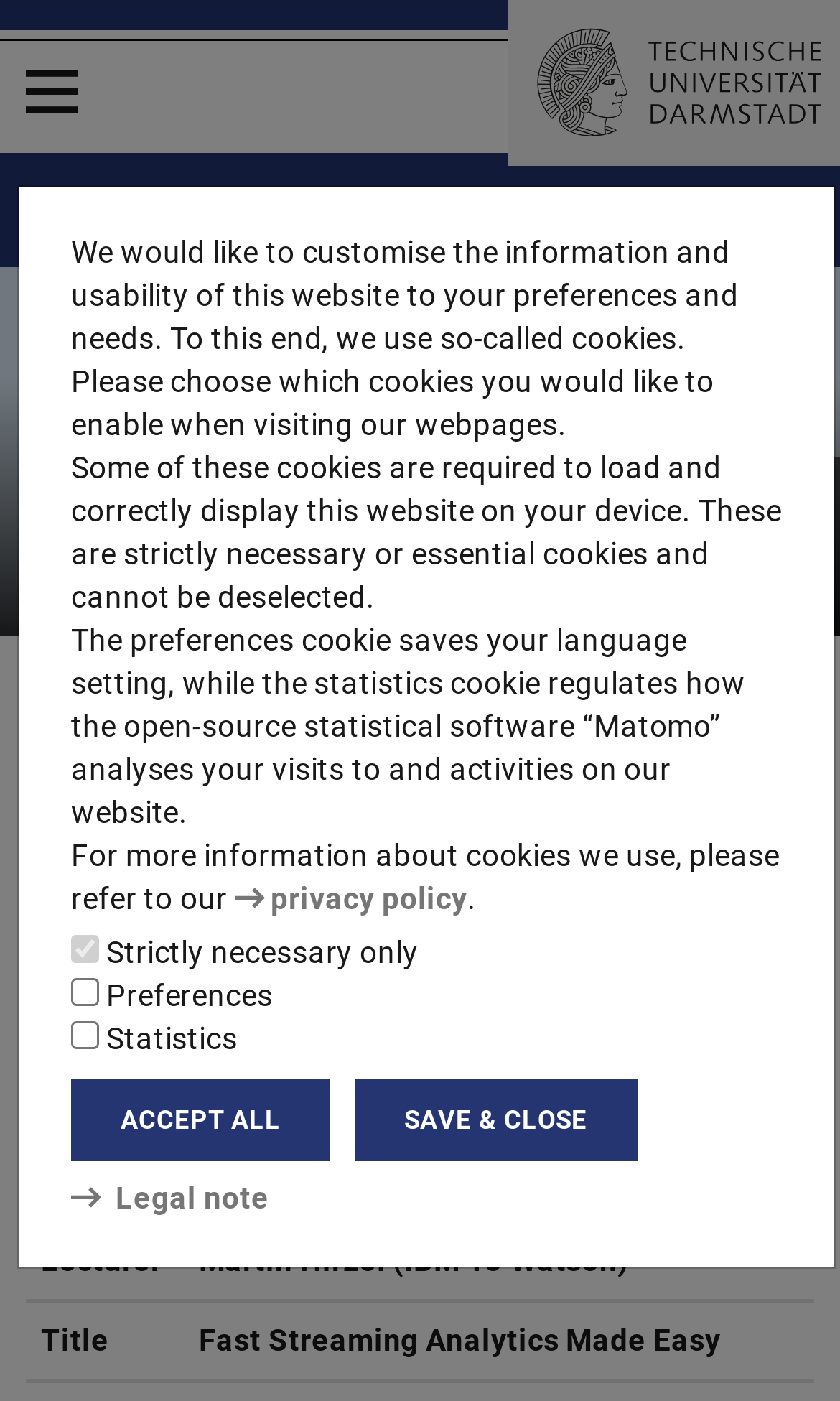Locate the bounding box coordinates of the item that should be clicked to fulfill the instruction: "Visit SFB 1053 MAKI".

[0.0, 0.108, 1.0, 0.191]